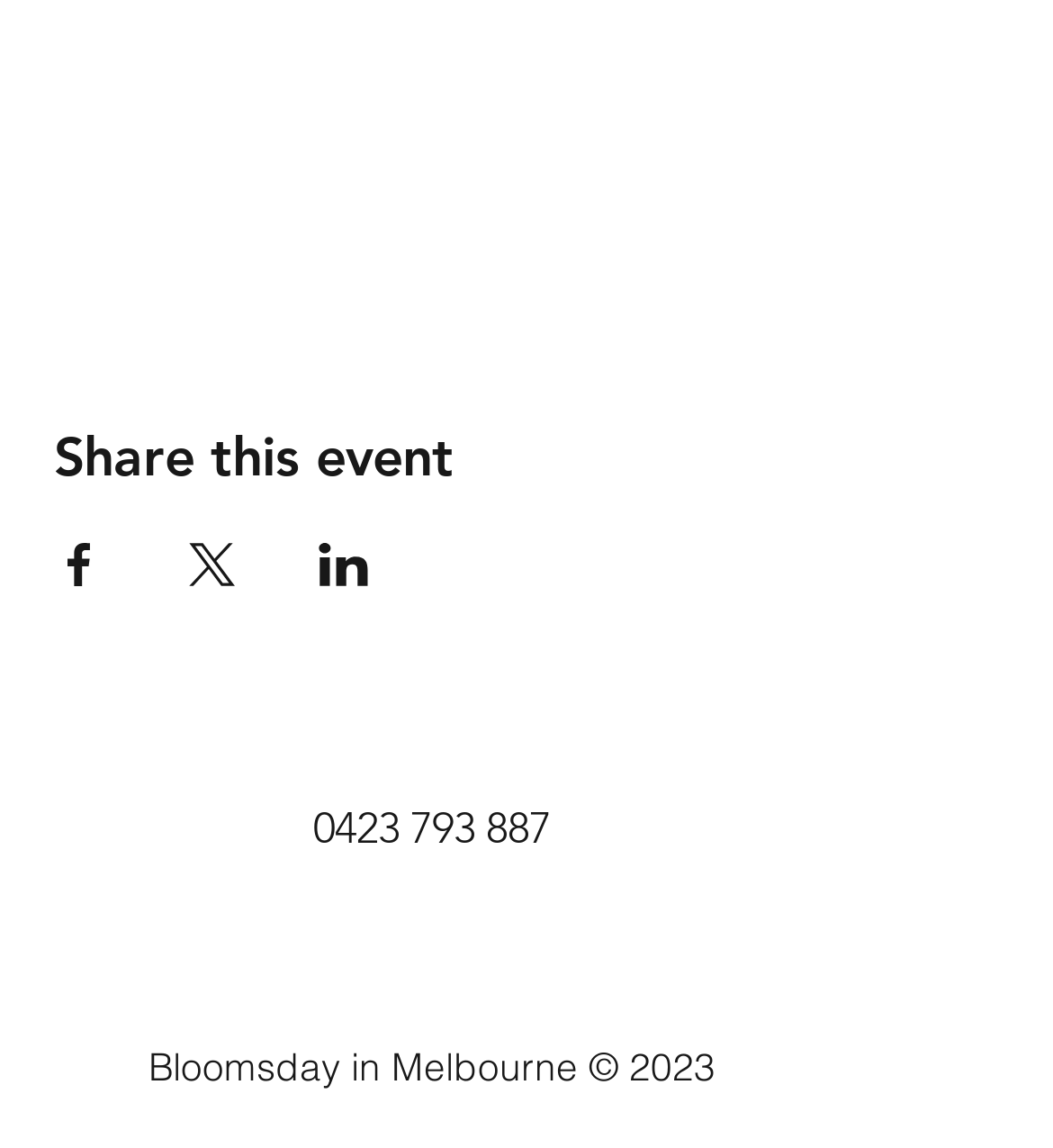How many sessions are listed?
Offer a detailed and exhaustive answer to the question.

I counted the number of 'Session' labels on the webpage, which are 'Session 1:', 'Session 2:', and 'Session 3:', so there are 3 sessions listed.